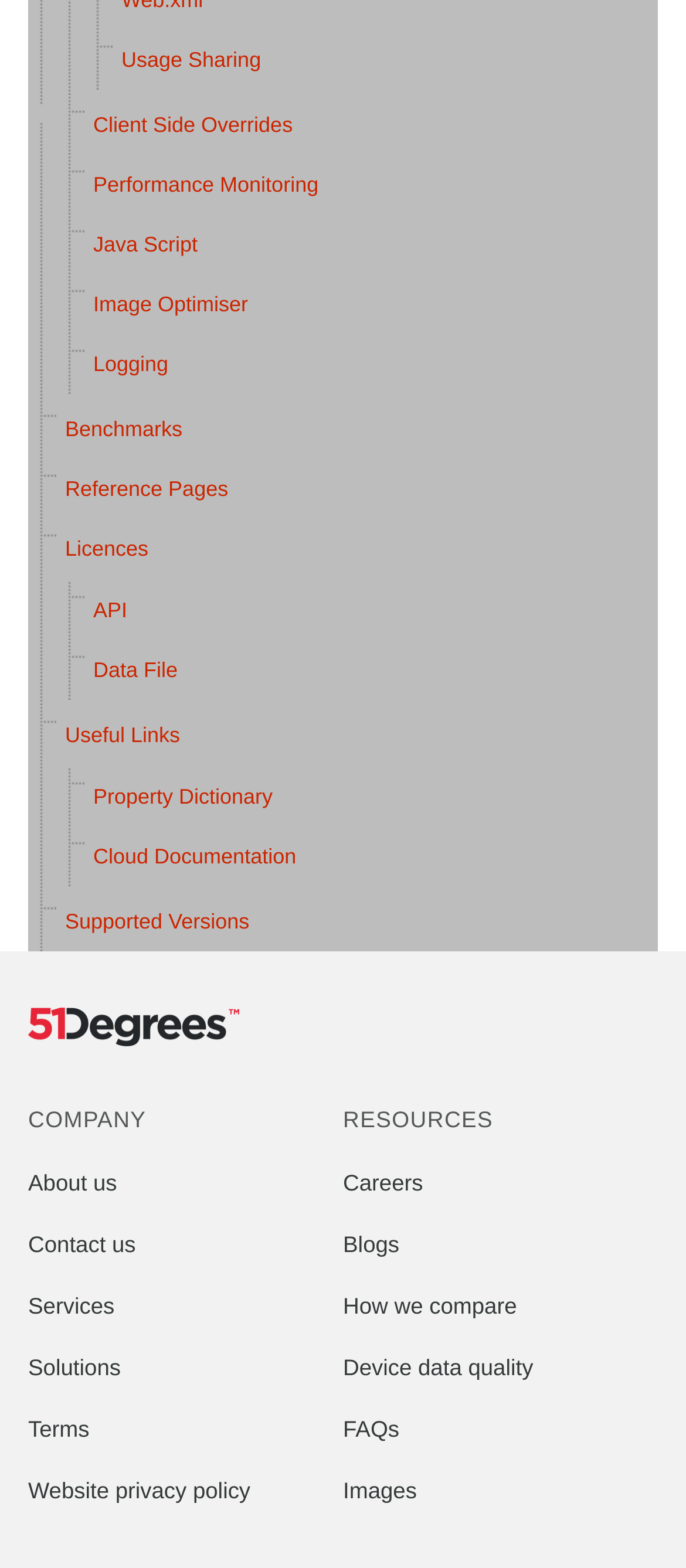Please provide a brief answer to the question using only one word or phrase: 
How many categories are on the webpage?

2